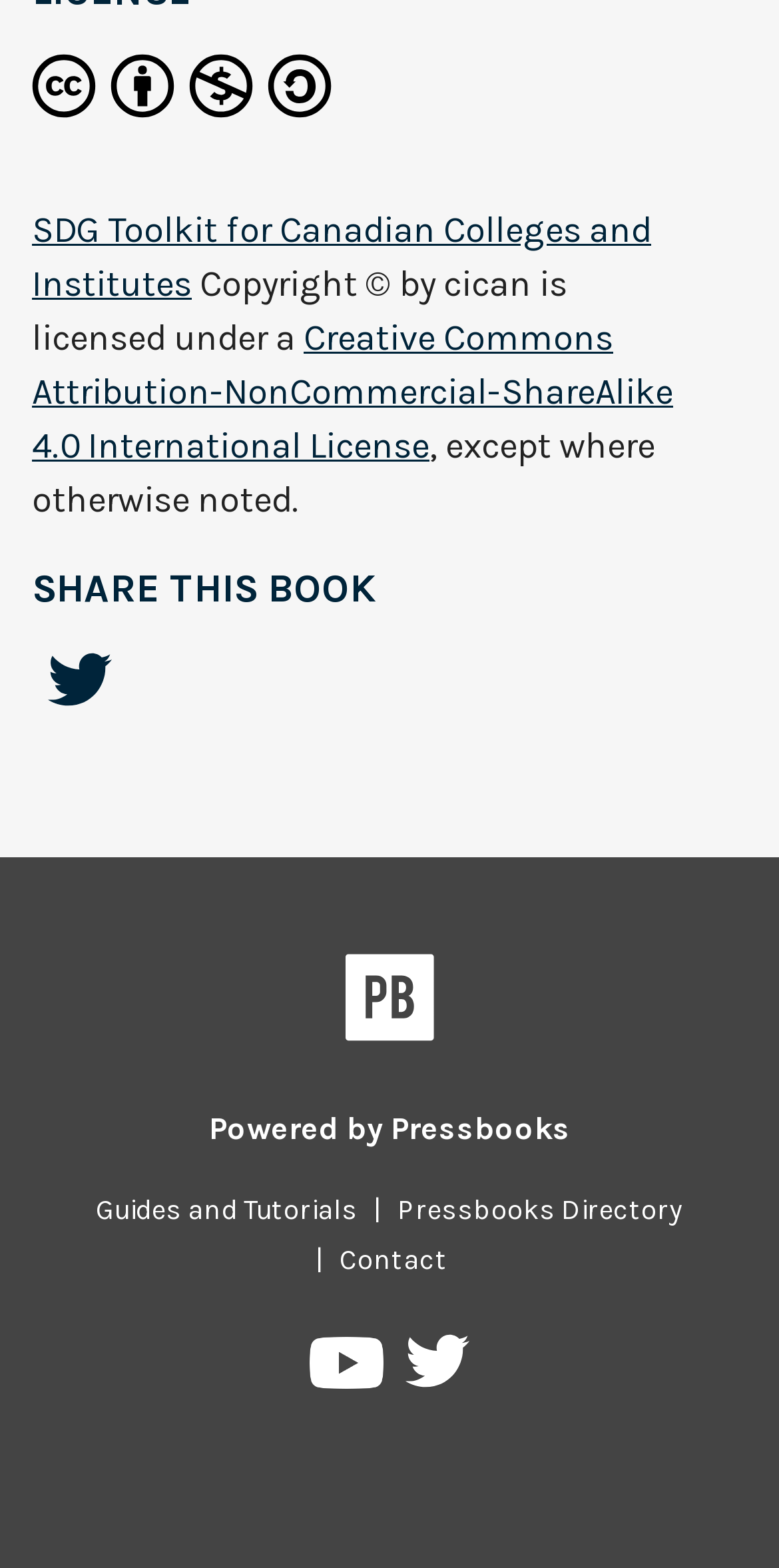Locate the bounding box coordinates of the element you need to click to accomplish the task described by this instruction: "Contact us".

[0.415, 0.793, 0.595, 0.815]